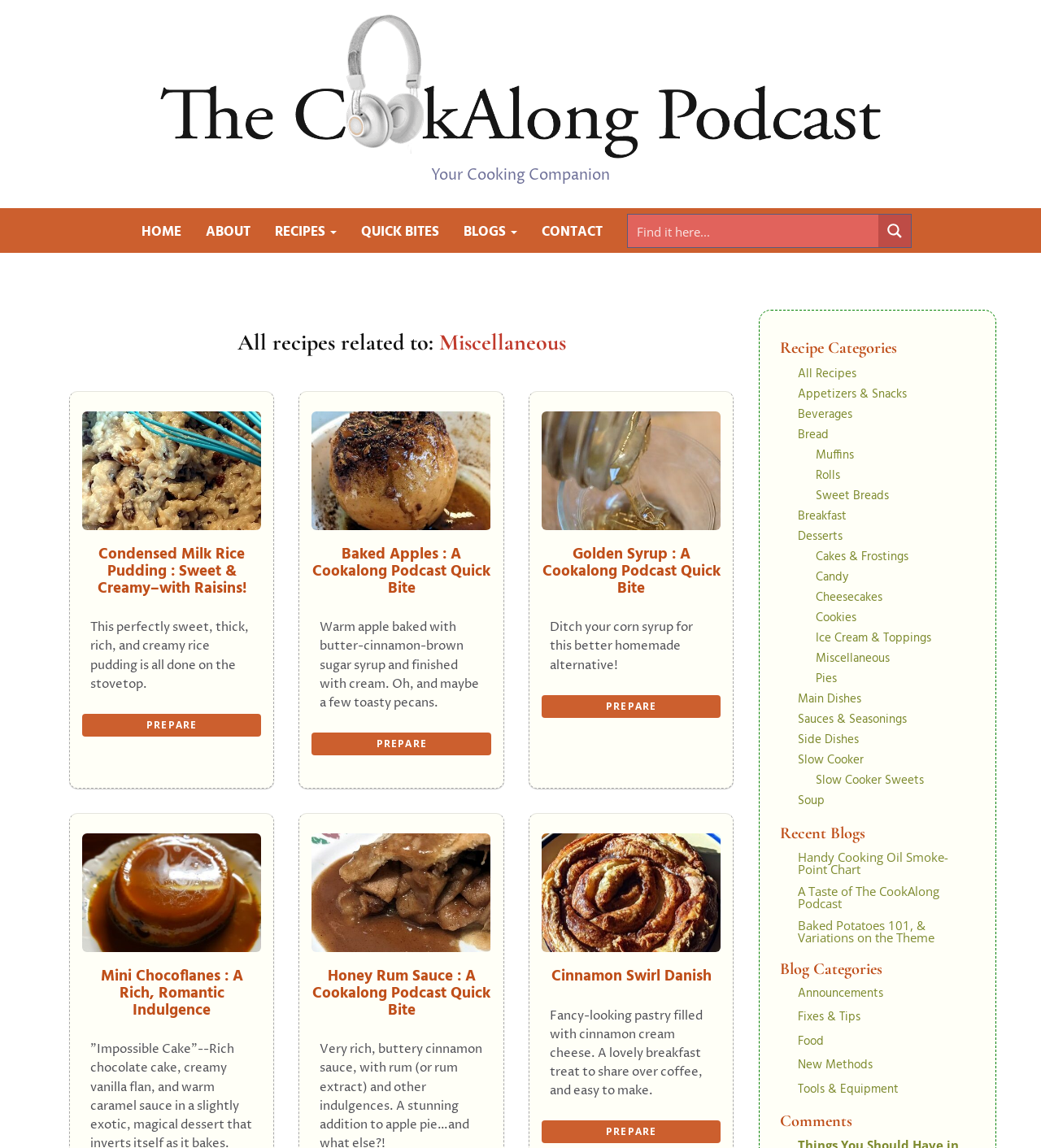Show the bounding box coordinates of the element that should be clicked to complete the task: "Prepare the condensed milk rice pudding recipe".

[0.079, 0.622, 0.251, 0.641]